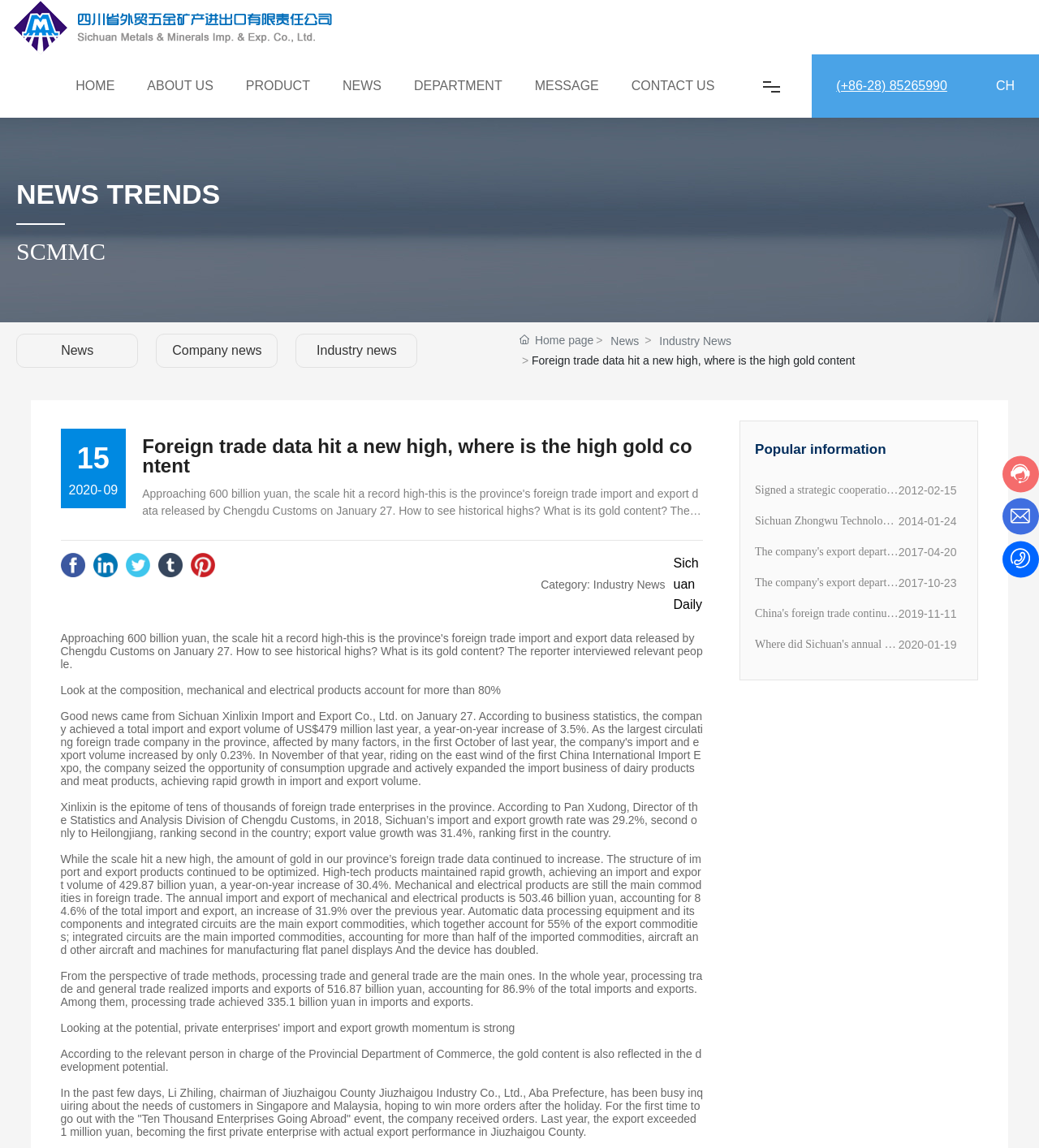What is the growth rate of Sichuan's import and export in 2018?
Please respond to the question with as much detail as possible.

The growth rate can be found in the text on the webpage, which states that 'in 2018, Sichuan’s import and export growth rate was 29.2%, second only to Heilongjiang, ranking second in the country'.